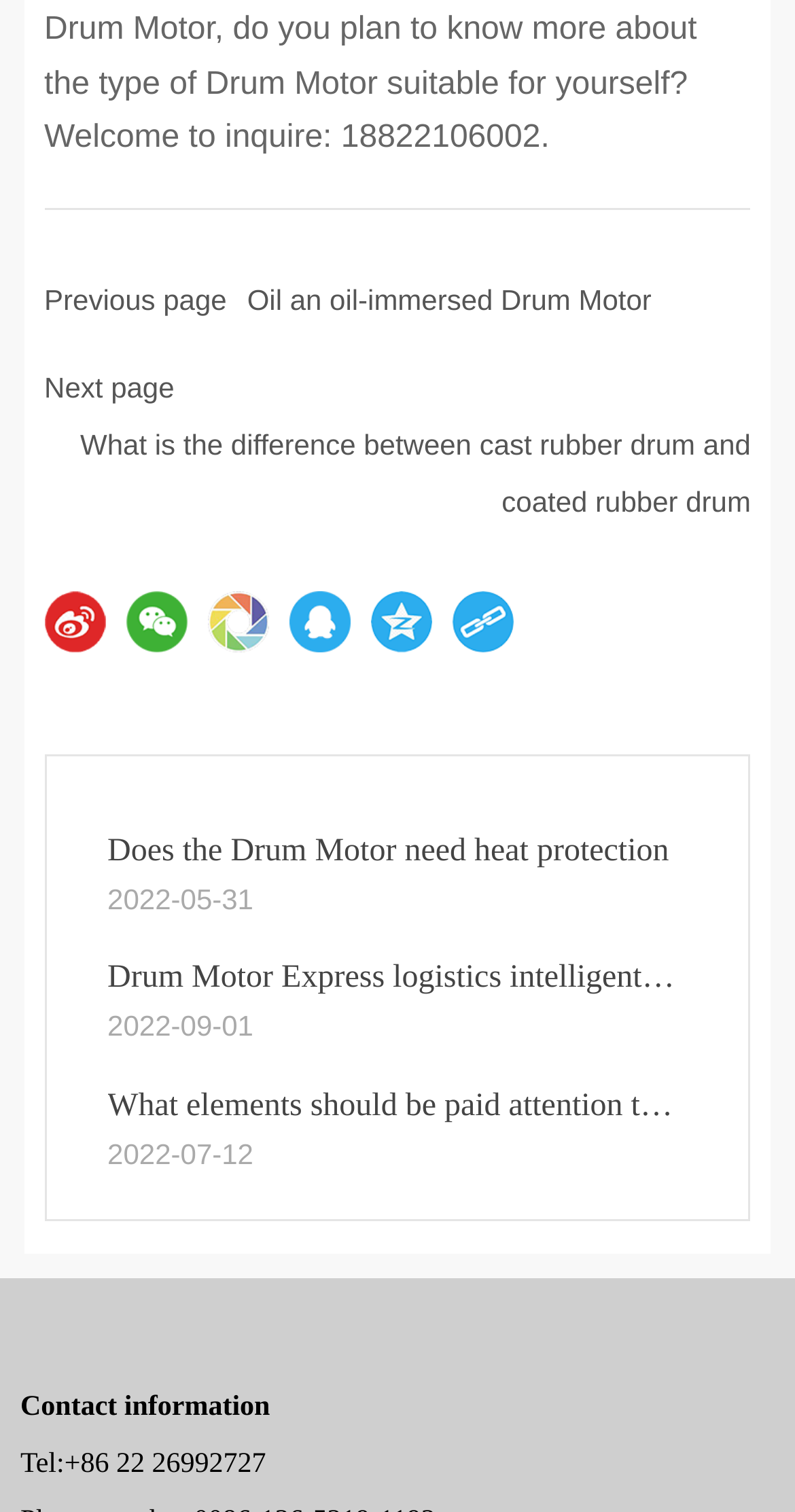Locate the bounding box coordinates of the element that should be clicked to execute the following instruction: "Check the 'Contact information'".

[0.026, 0.92, 0.34, 0.941]